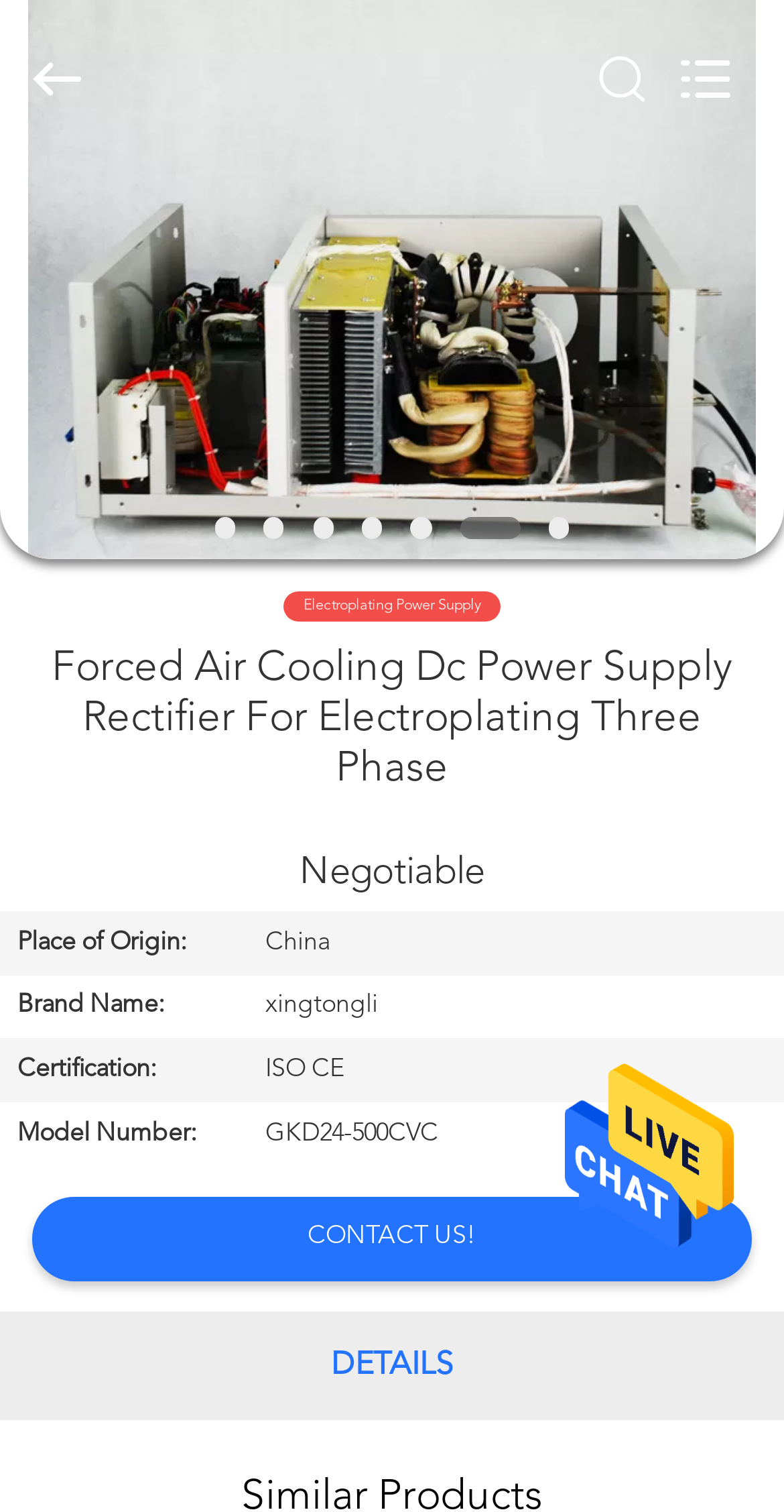Determine the bounding box coordinates of the element's region needed to click to follow the instruction: "View product details". Provide these coordinates as four float numbers between 0 and 1, formatted as [left, top, right, bottom].

[0.387, 0.395, 0.613, 0.405]